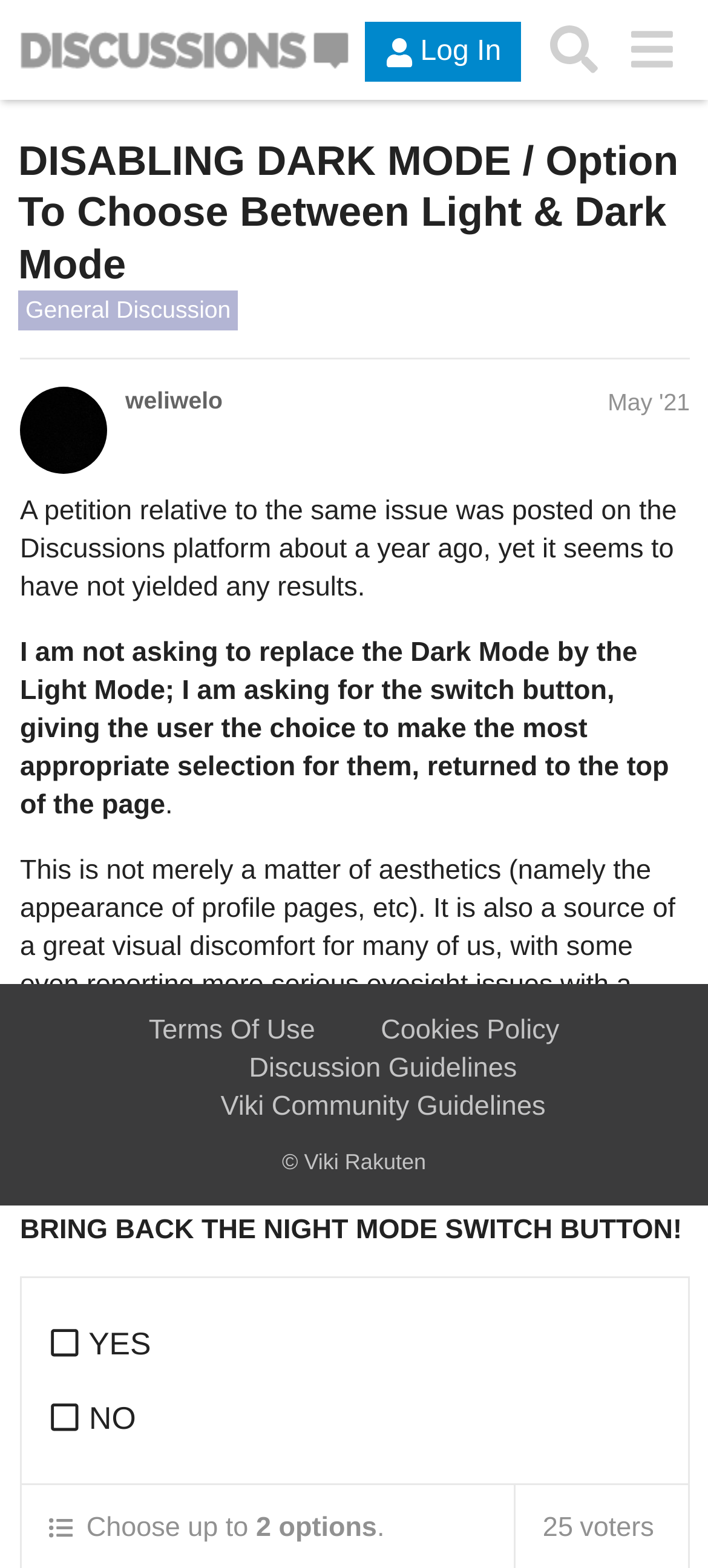Please give a concise answer to this question using a single word or phrase: 
Who started the discussion?

weliwelo